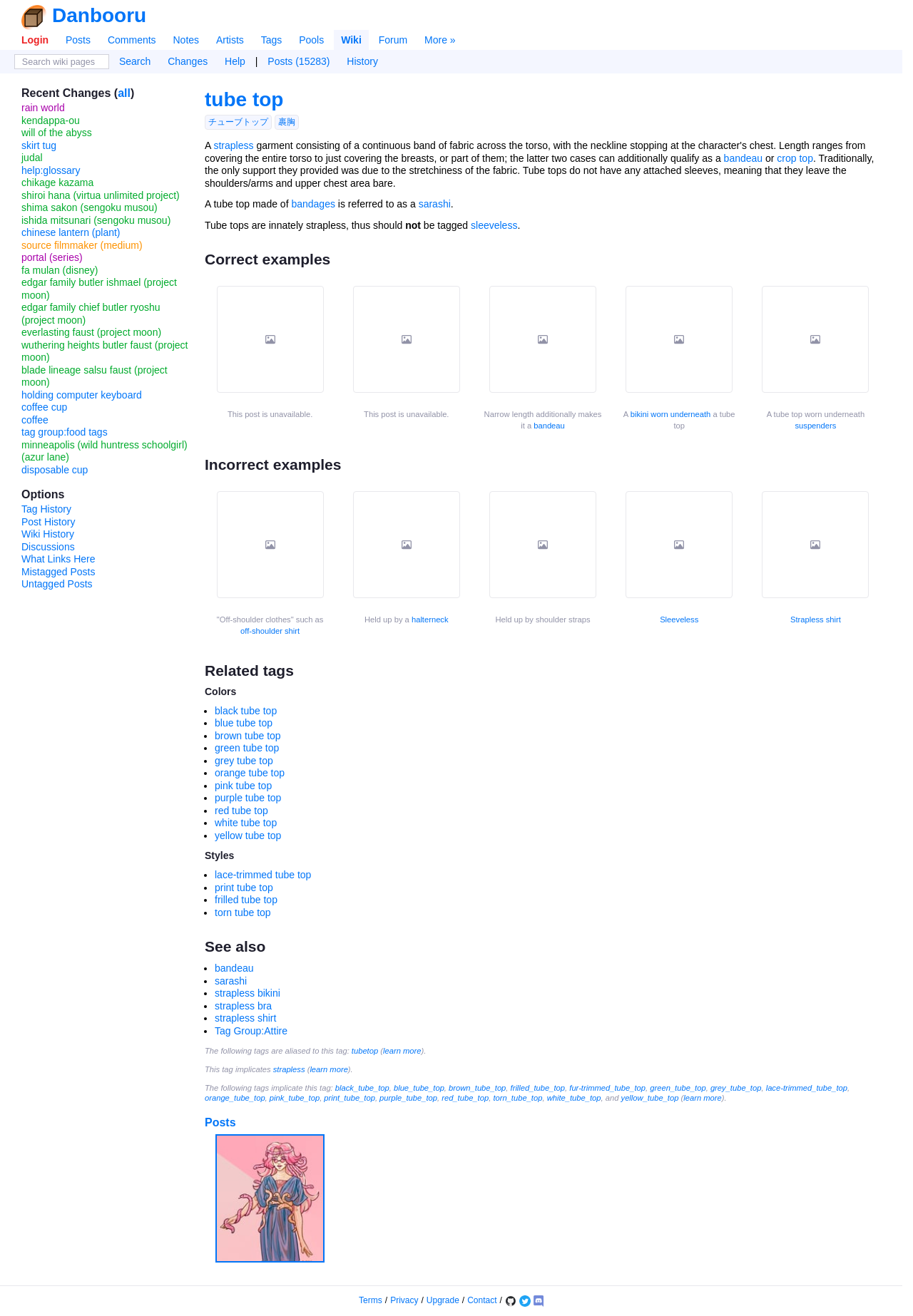What is the alternative name for 'tube top' in Japanese?
Please answer the question with a detailed response using the information from the screenshot.

According to the webpage content, I can see that the alternative name for 'tube top' in Japanese is チューブトップ, which is provided as a link on the webpage.